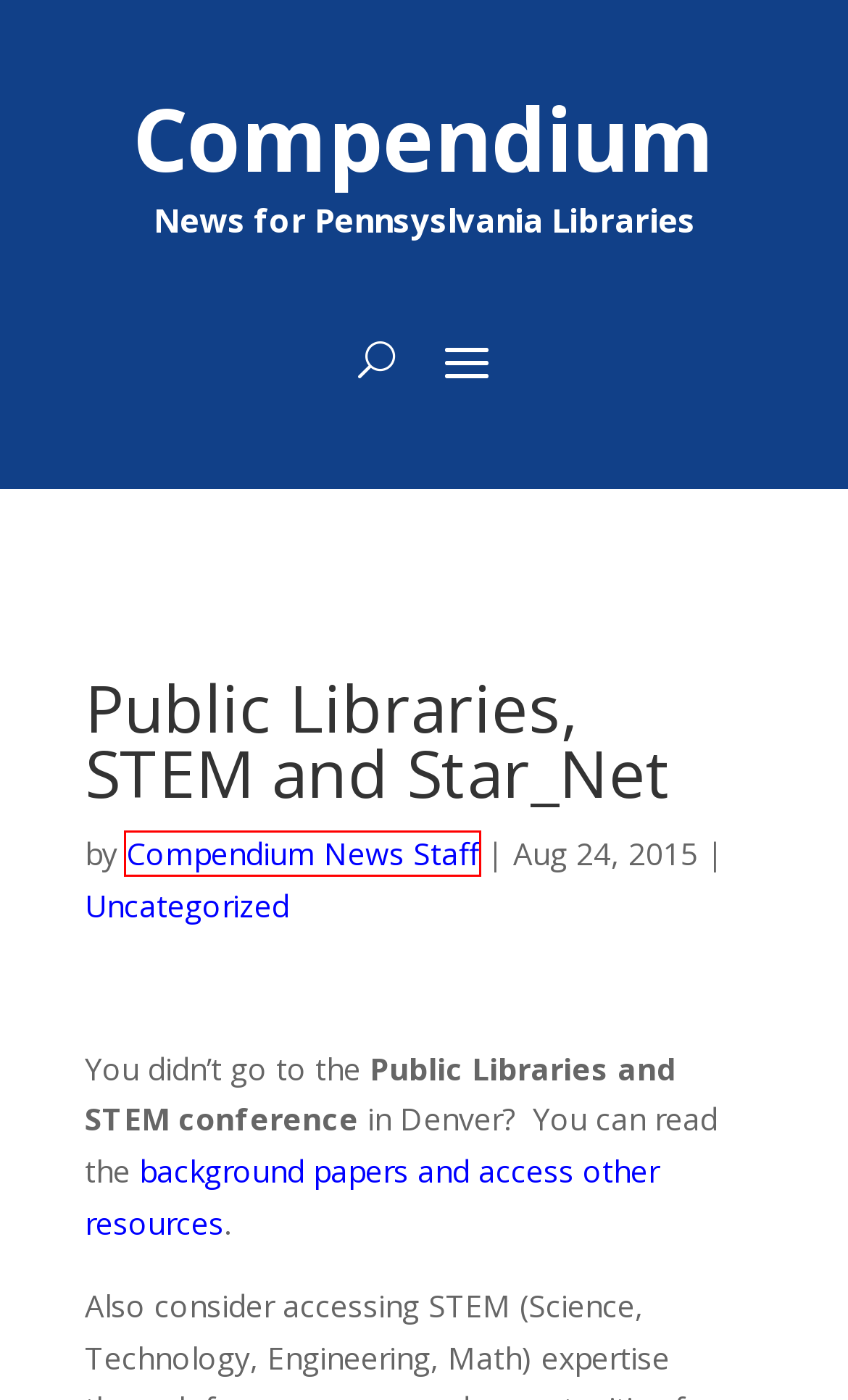You are presented with a screenshot of a webpage containing a red bounding box around an element. Determine which webpage description best describes the new webpage after clicking on the highlighted element. Here are the candidates:
A. Libraries | Compendium
B. Compendium News Staff | Compendium
C. Awards | Compendium
D. American Library Association (ALA) | Compendium
E. Collaboration | Compendium
F. Literacy | Compendium
G. Uncategorized | Compendium
H. Leadership | Compendium

B